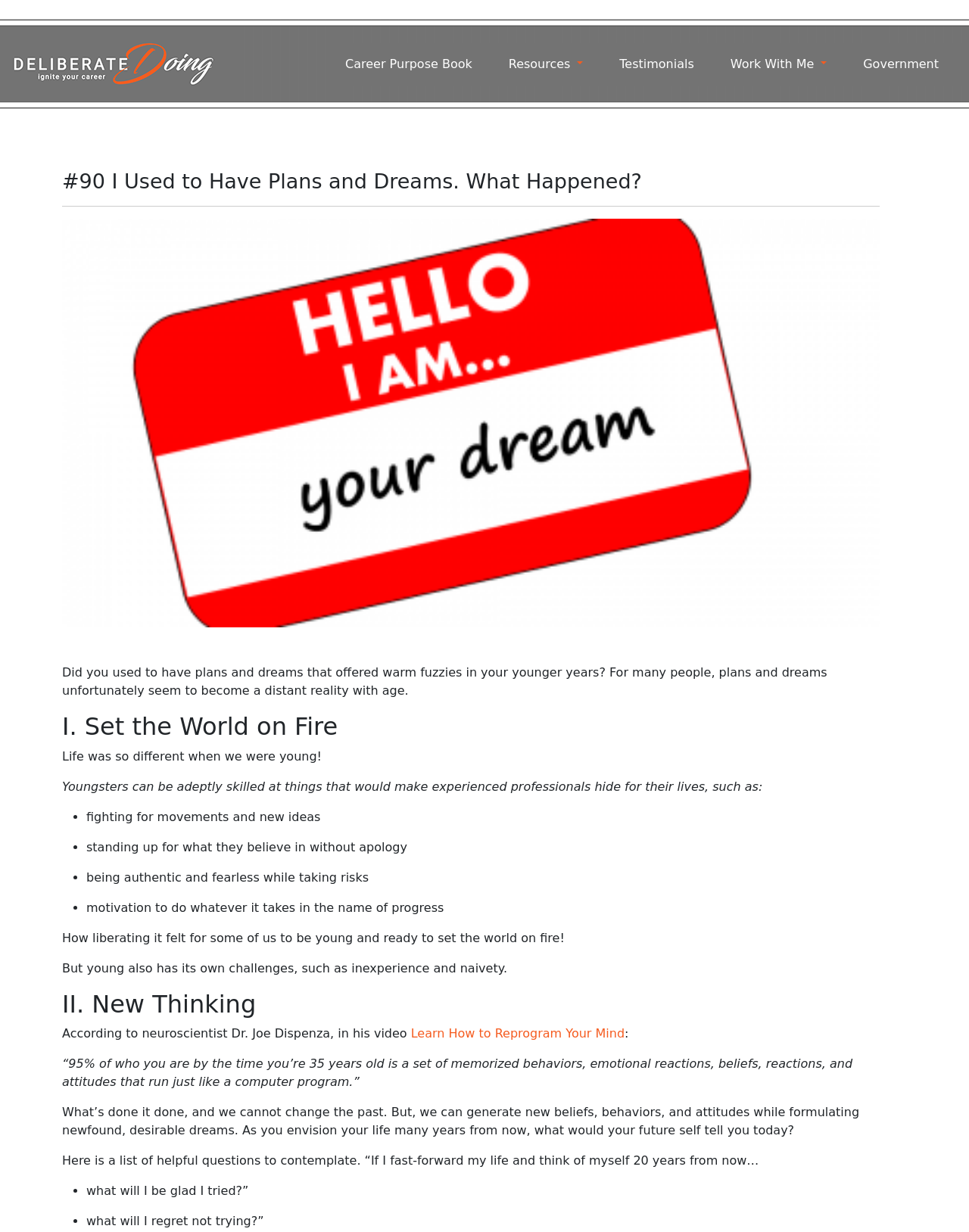What is the main navigation menu item at the top left?
Based on the image, answer the question with a single word or brief phrase.

Deliberate Doing